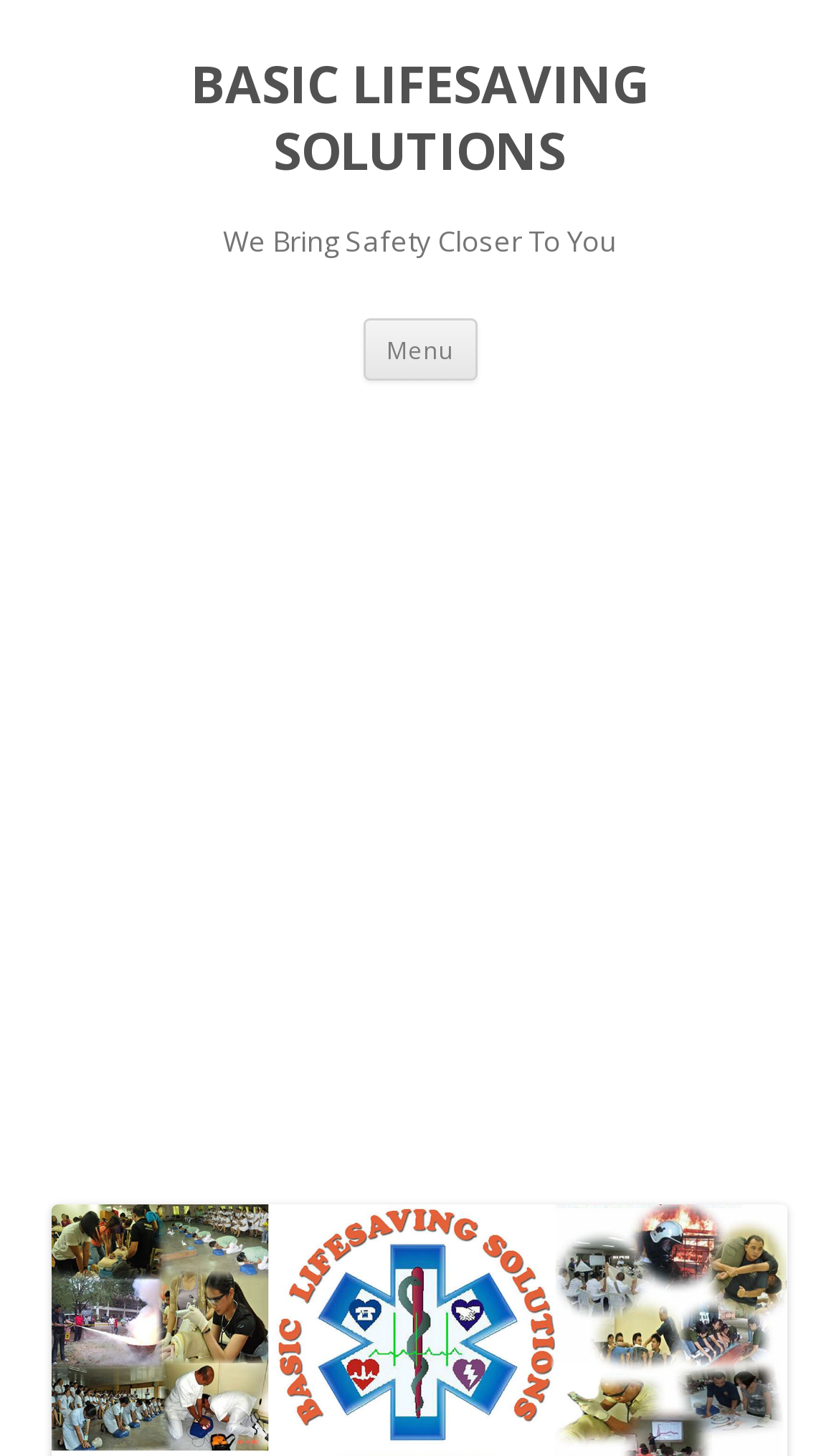Please determine the heading text of this webpage.

BASIC LIFESAVING SOLUTIONS